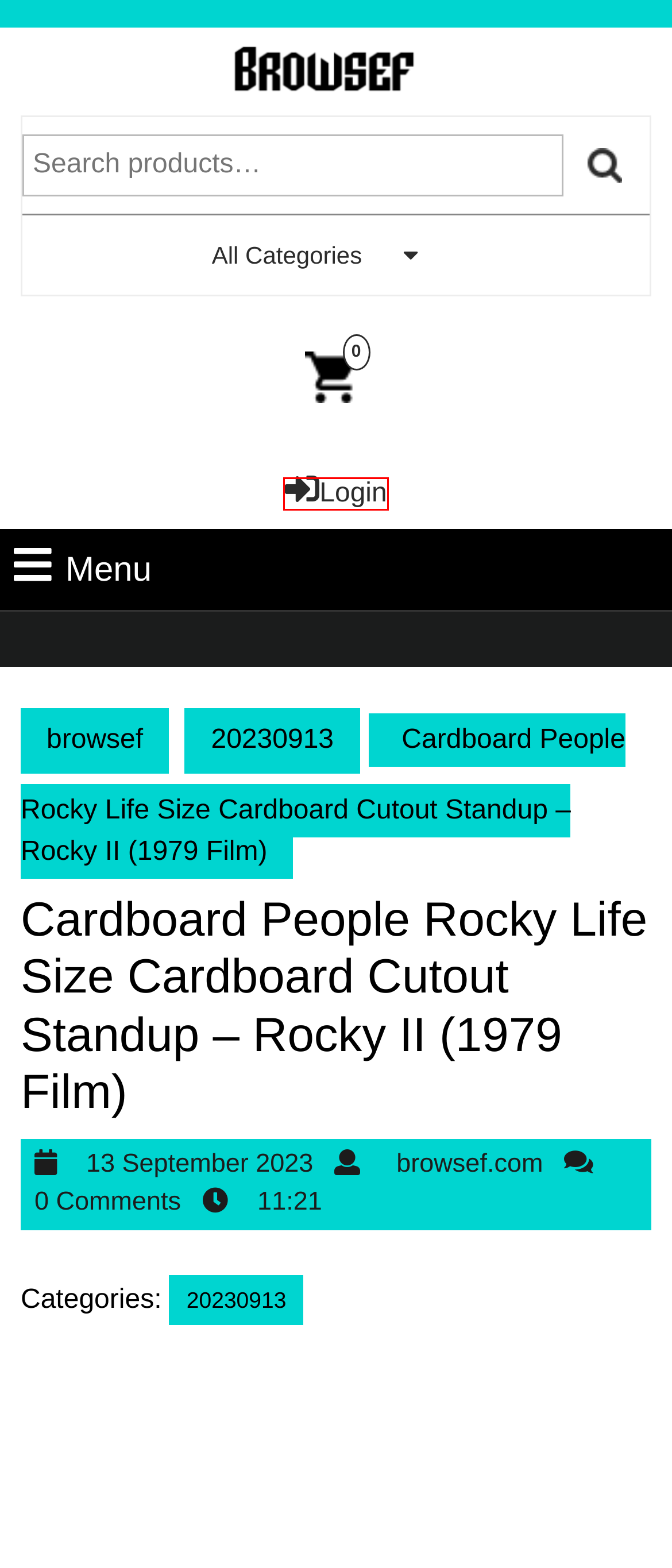Given a screenshot of a webpage with a red bounding box around an element, choose the most appropriate webpage description for the new page displayed after clicking the element within the bounding box. Here are the candidates:
A. Cart – browsef
B. browsef – Welcome to our mug haven!
C. October 2023 – browsef
D. My account – browsef
E. browsef.com – browsef
F. 20230913 – browsef
G. 13 September 2023 – browsef
H. Refund and Returns Policy – browsef

D